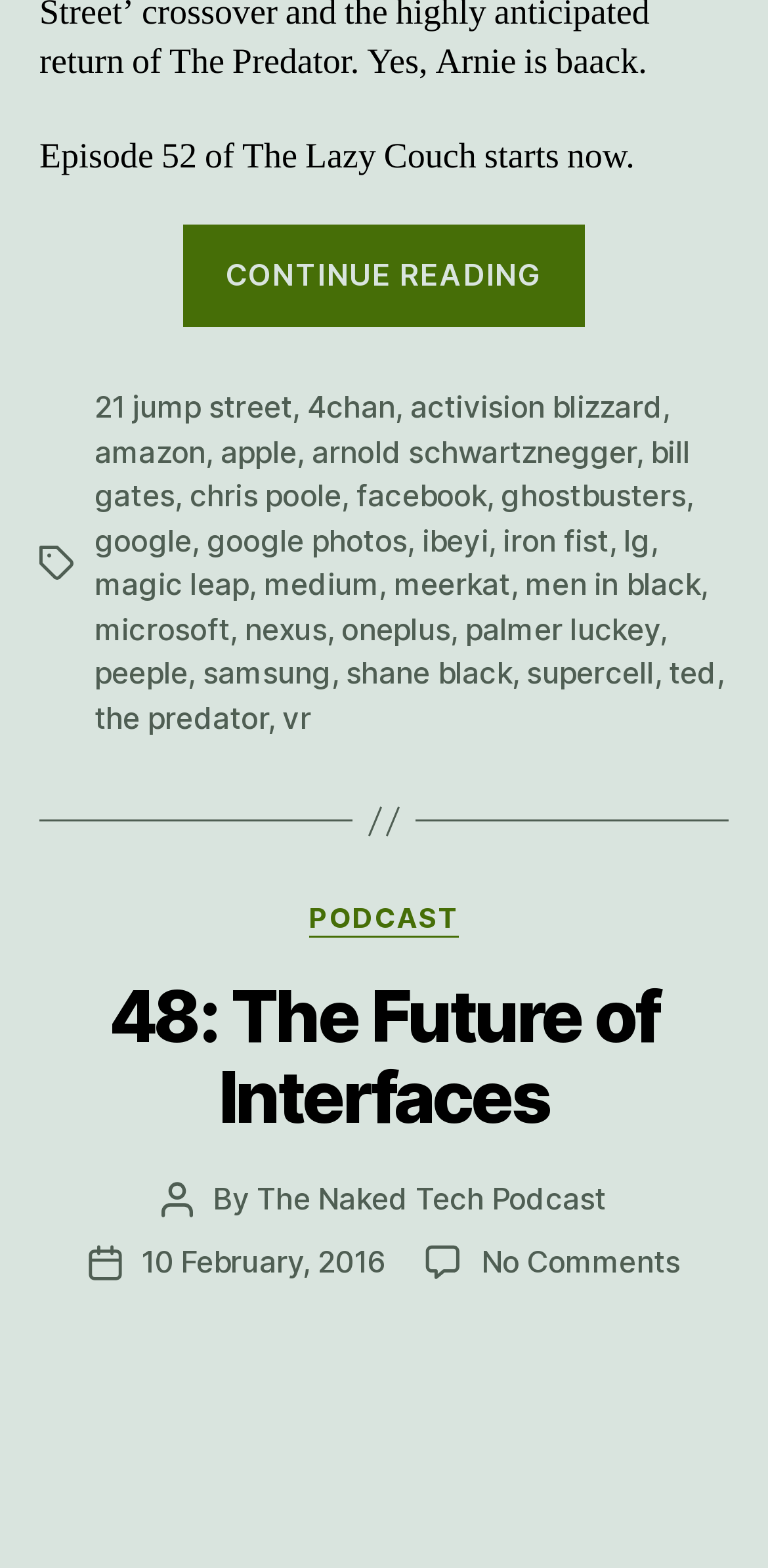Who is the author of the post?
Can you offer a detailed and complete answer to this question?

The author of the post can be found in the StaticText element with the text 'Post author' and the link element with the text 'The Naked Tech Podcast'.